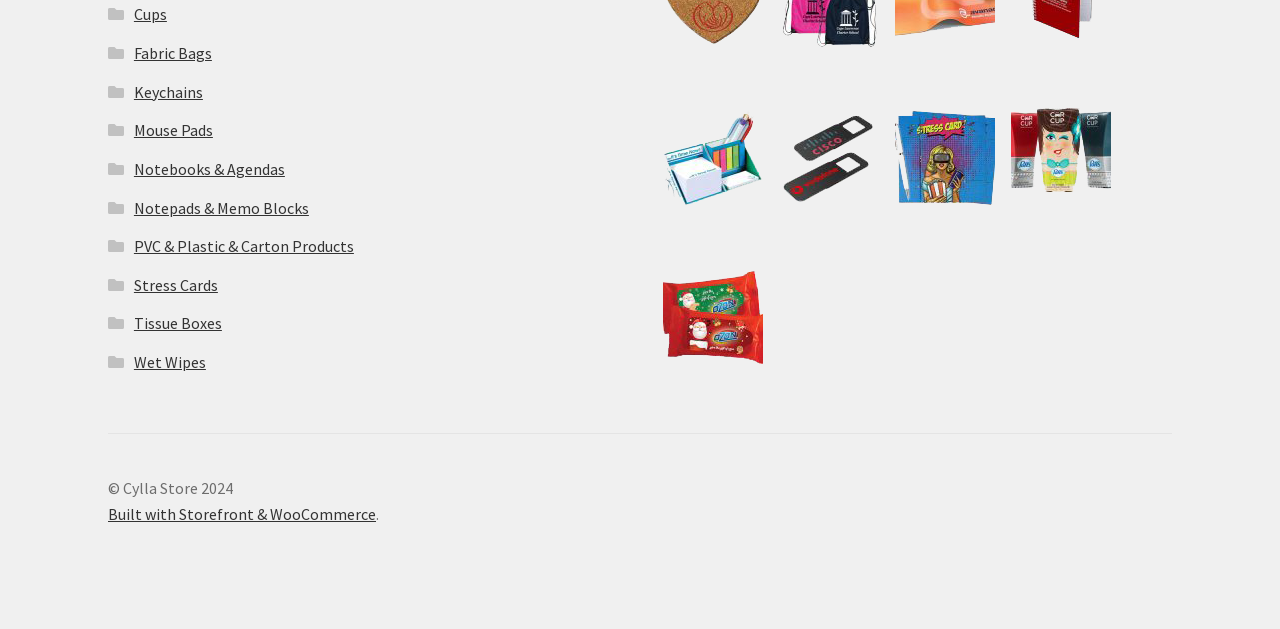What types of products are available on this website?
Using the image as a reference, answer with just one word or a short phrase.

Various promotional products